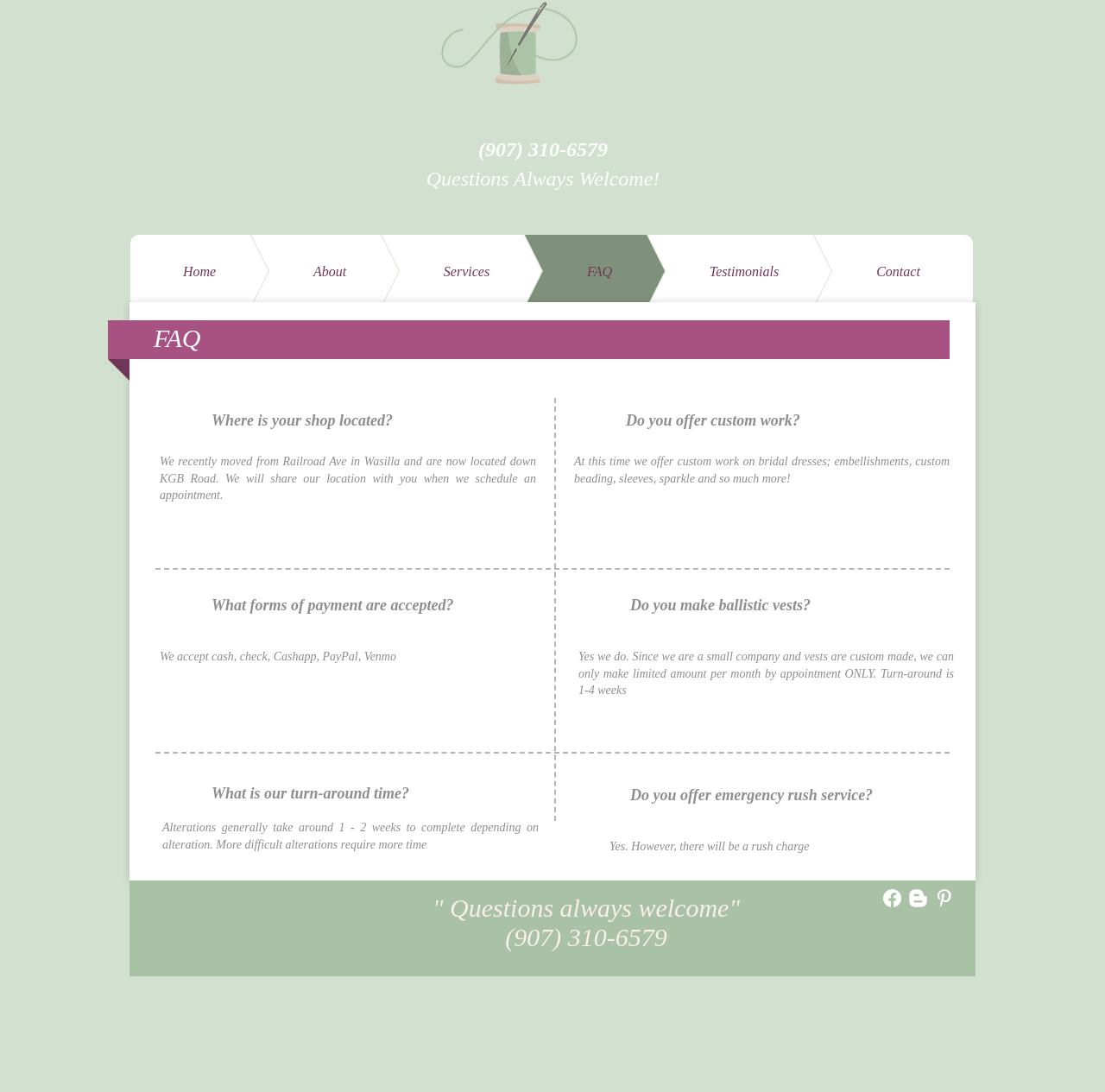Provide a brief response to the question using a single word or phrase: 
Where is the shop located?

Down KGB Road